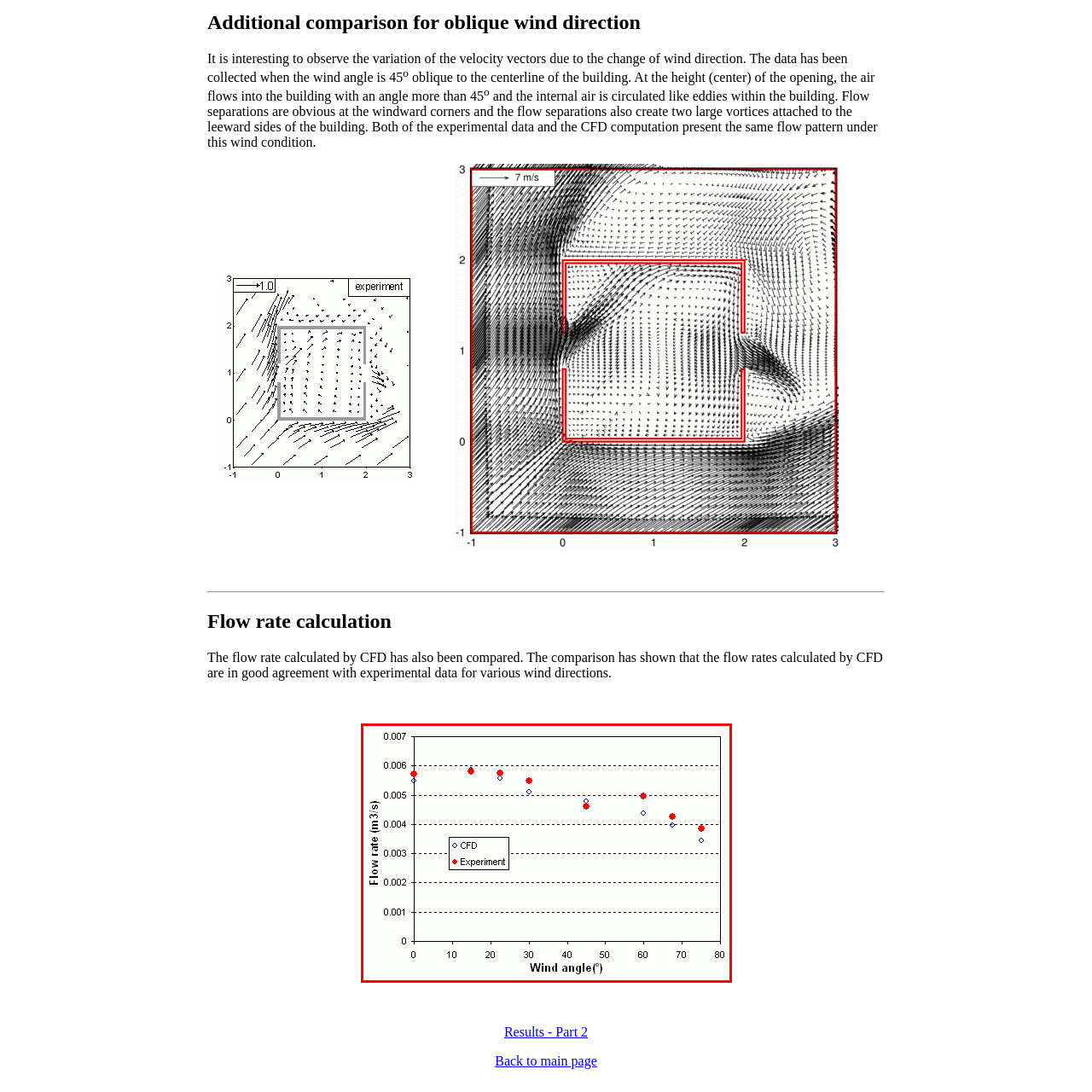Focus on the content within the red bounding box and answer this question using a single word or phrase: What type of data points represent experimental data?

red diamonds